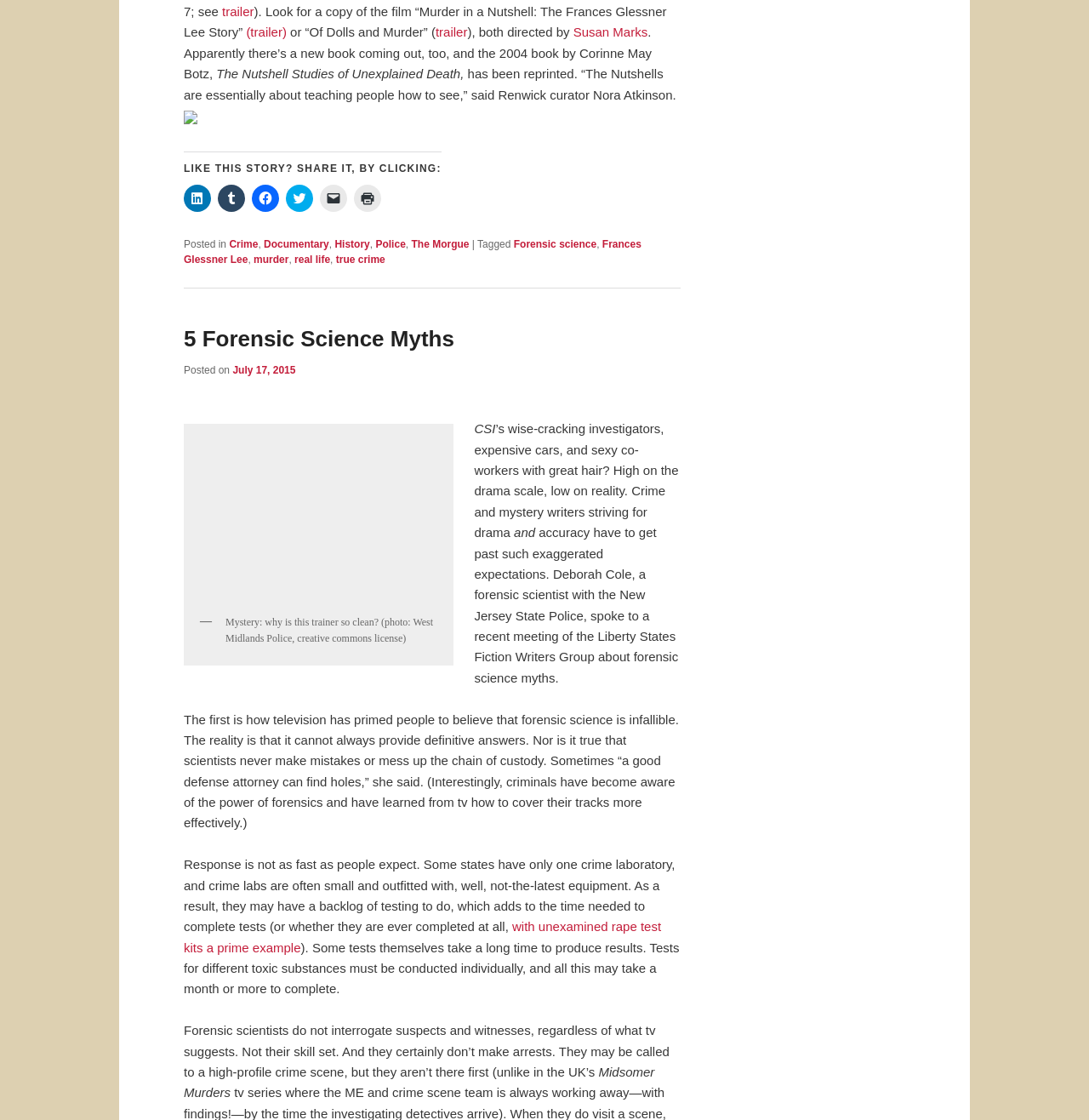Who is the forensic scientist mentioned in the article?
Answer briefly with a single word or phrase based on the image.

Deborah Cole